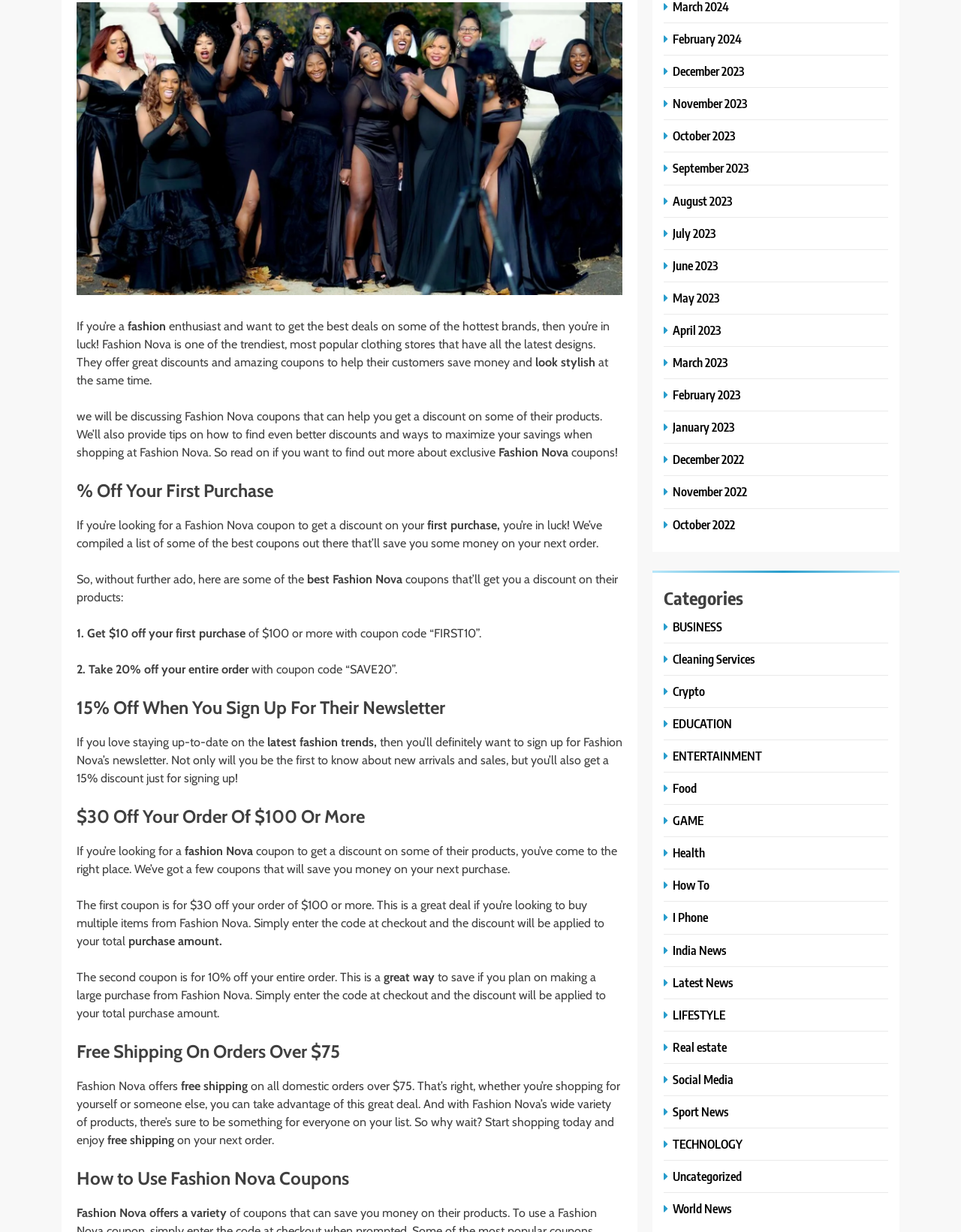Return the bounding box coordinates of the UI element that corresponds to this description: "April 2023". The coordinates must be given as four float numbers in the range of 0 and 1, [left, top, right, bottom].

[0.691, 0.261, 0.754, 0.274]